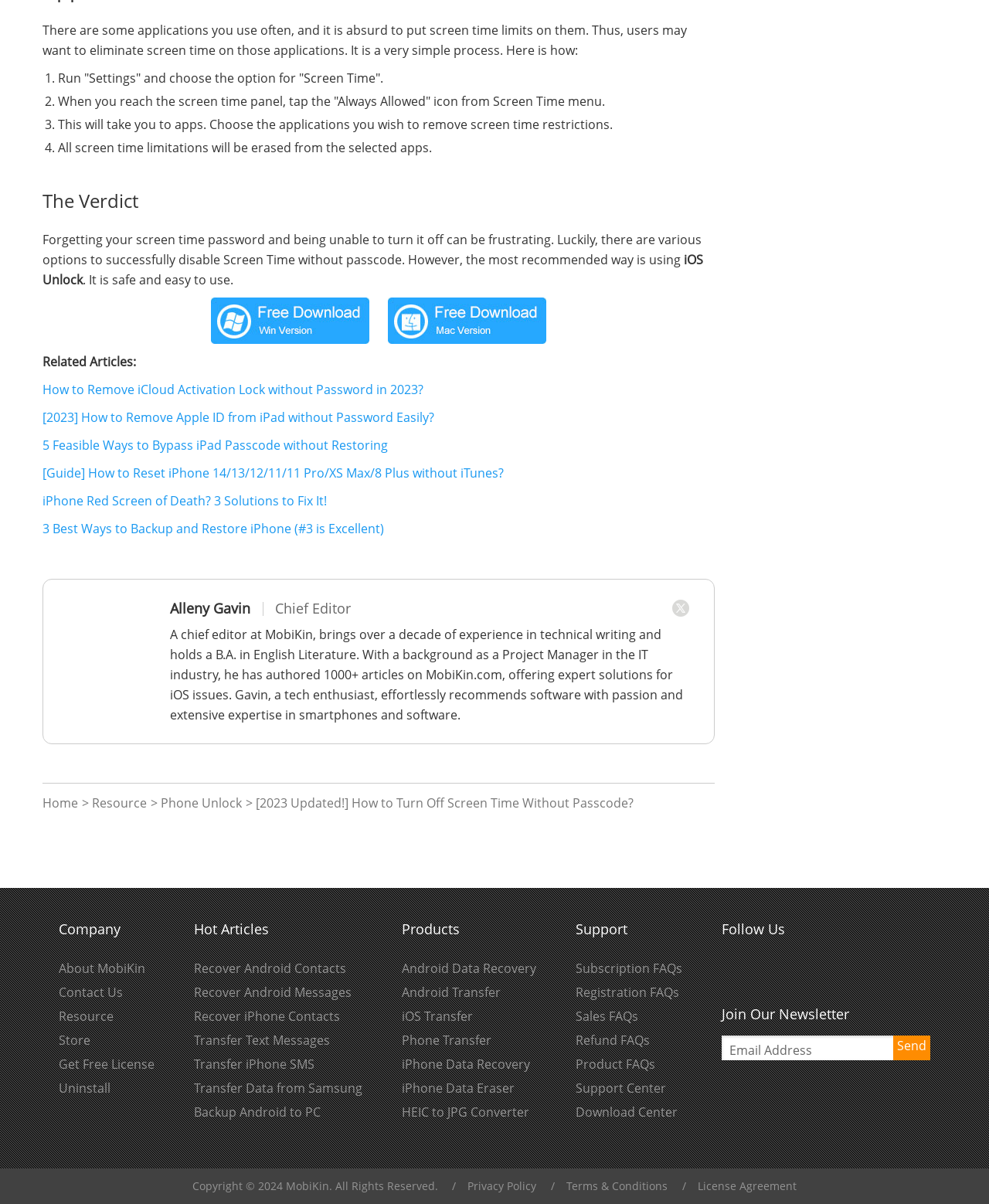Locate the bounding box coordinates of the area where you should click to accomplish the instruction: "Enter email address in the newsletter subscription box".

[0.73, 0.86, 0.941, 0.881]